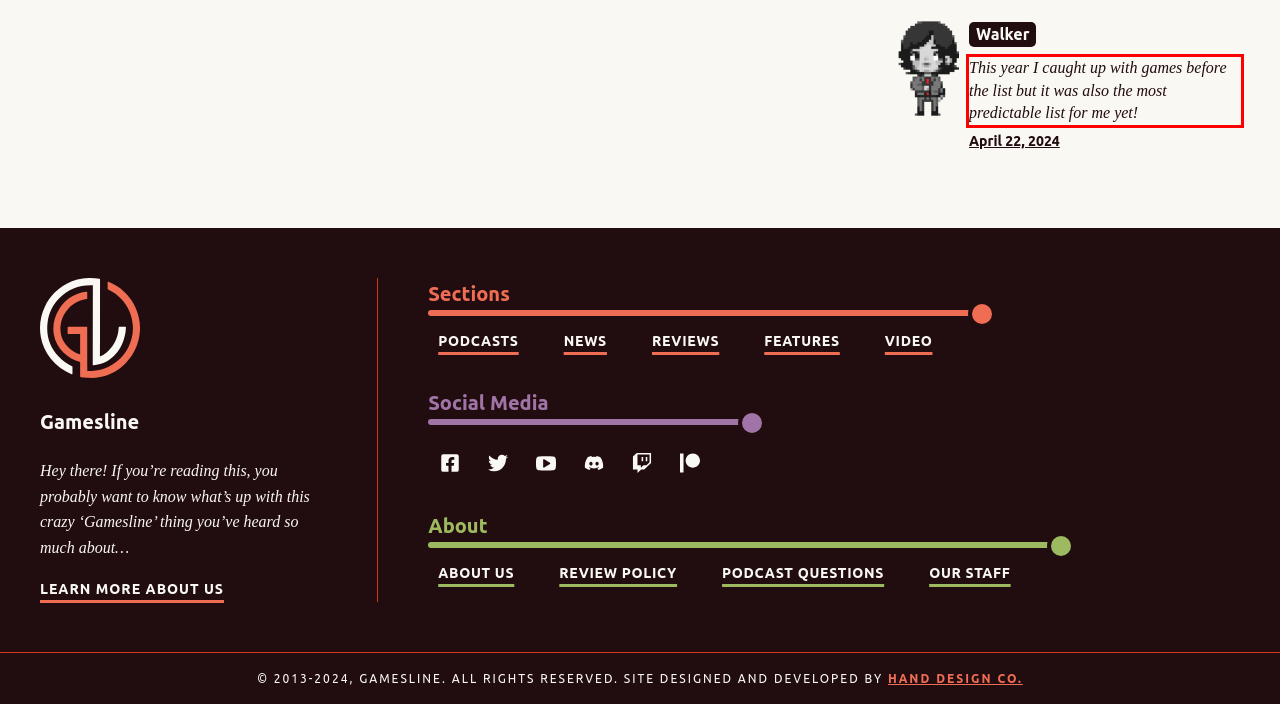Please identify and extract the text content from the UI element encased in a red bounding box on the provided webpage screenshot.

This year I caught up with games before the list but it was also the most predictable list for me yet!